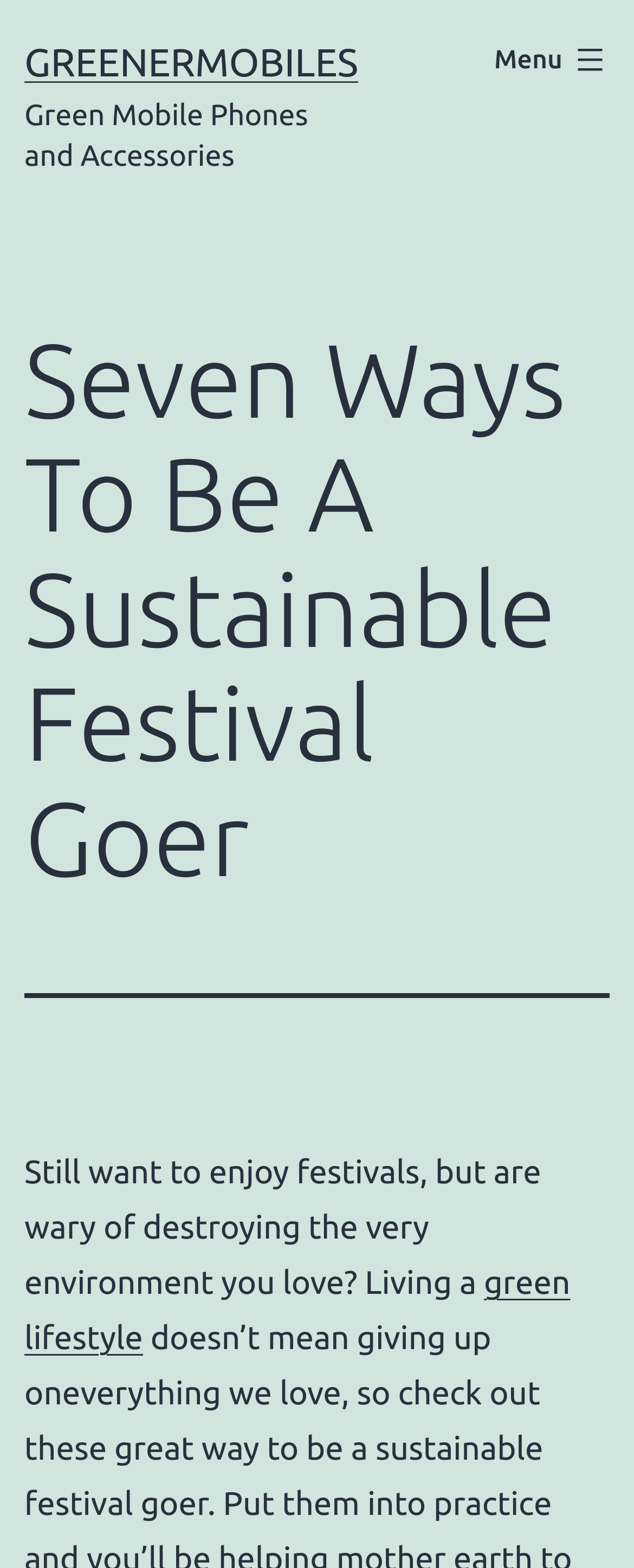Can you extract the headline from the webpage for me?

Seven Ways To Be A Sustainable Festival Goer